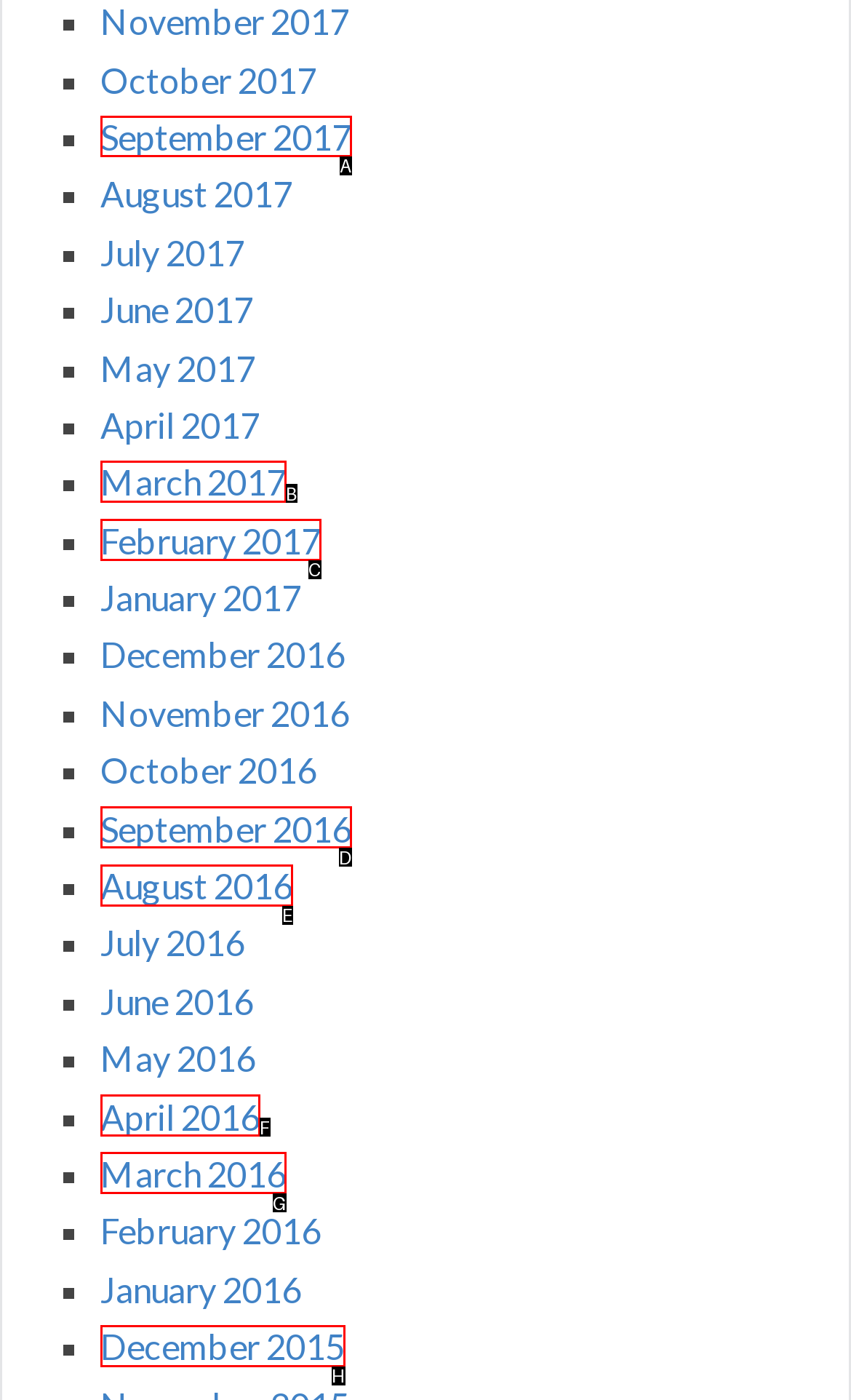Which HTML element should be clicked to fulfill the following task: View September 2017?
Reply with the letter of the appropriate option from the choices given.

A